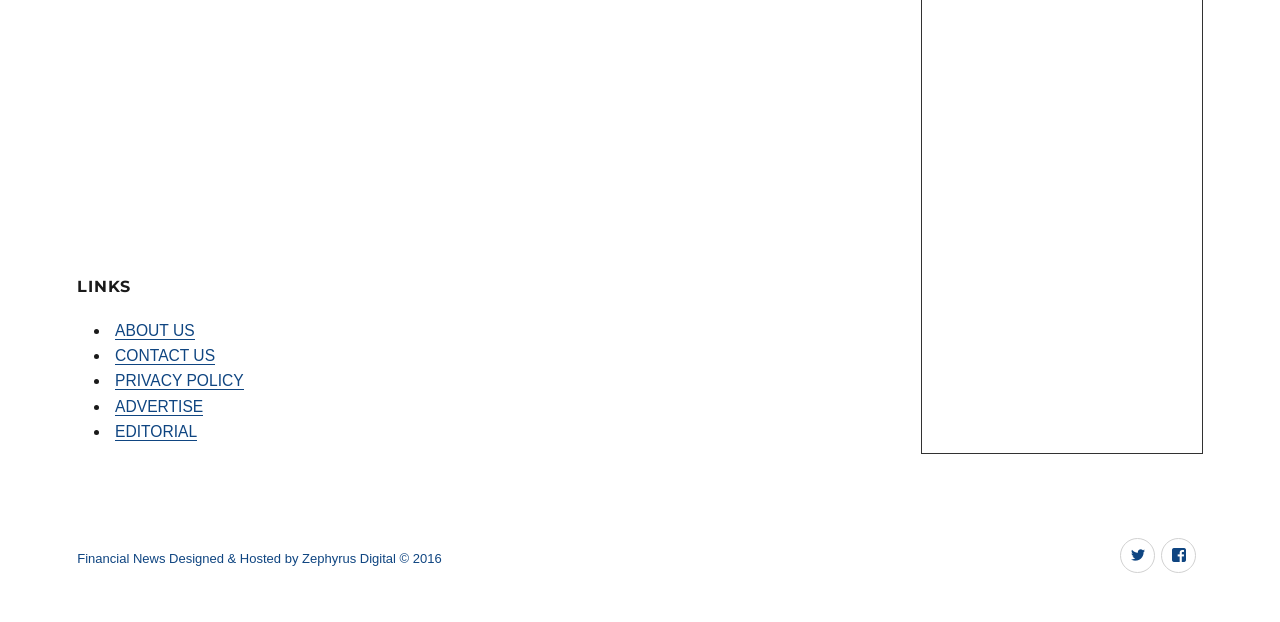What is the last link in the LINKS section?
Look at the screenshot and give a one-word or phrase answer.

EDITORIAL